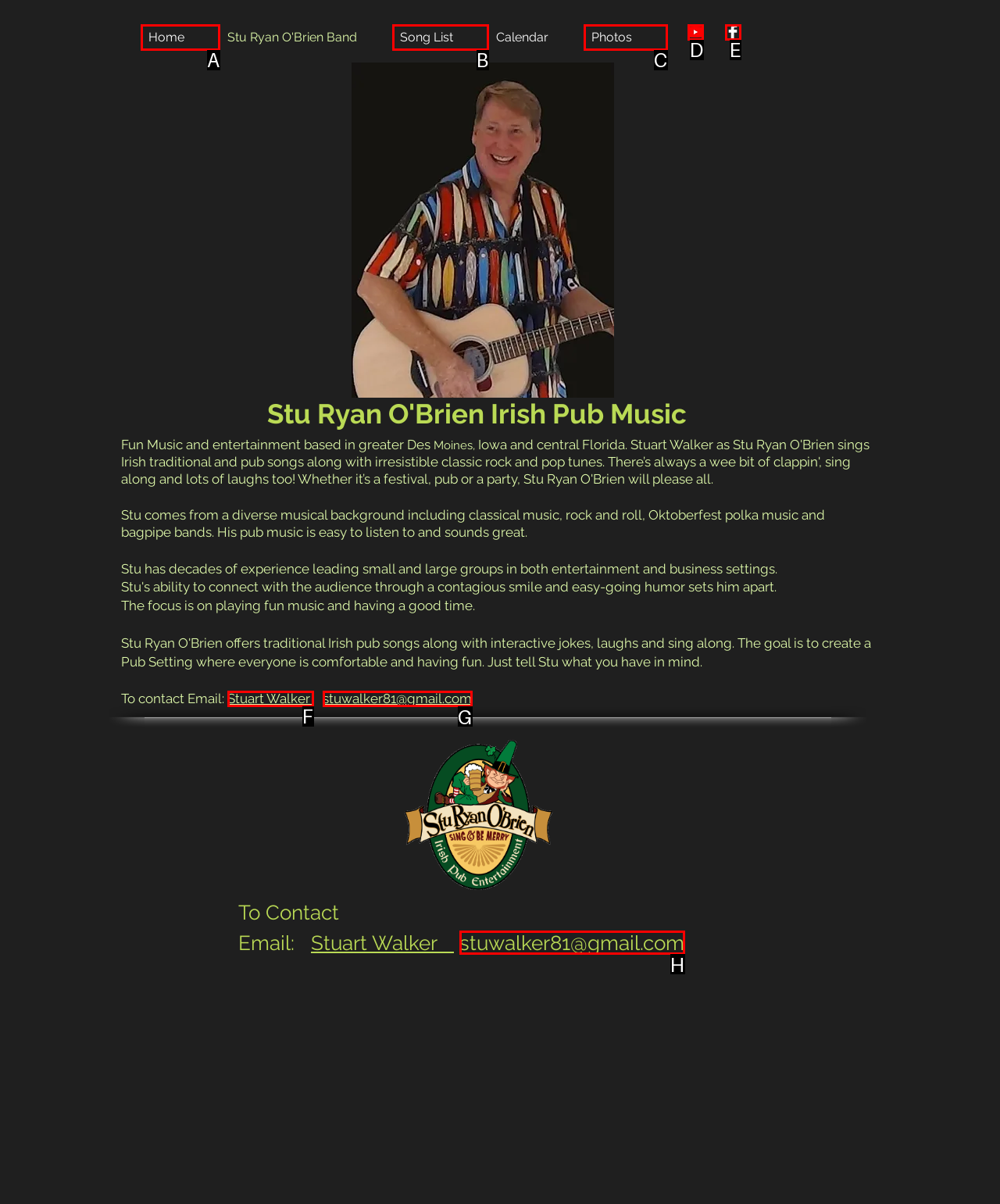Given the task: Contact Stu Ryan O'Brien via stuwalker81@gmail.com, indicate which boxed UI element should be clicked. Provide your answer using the letter associated with the correct choice.

G